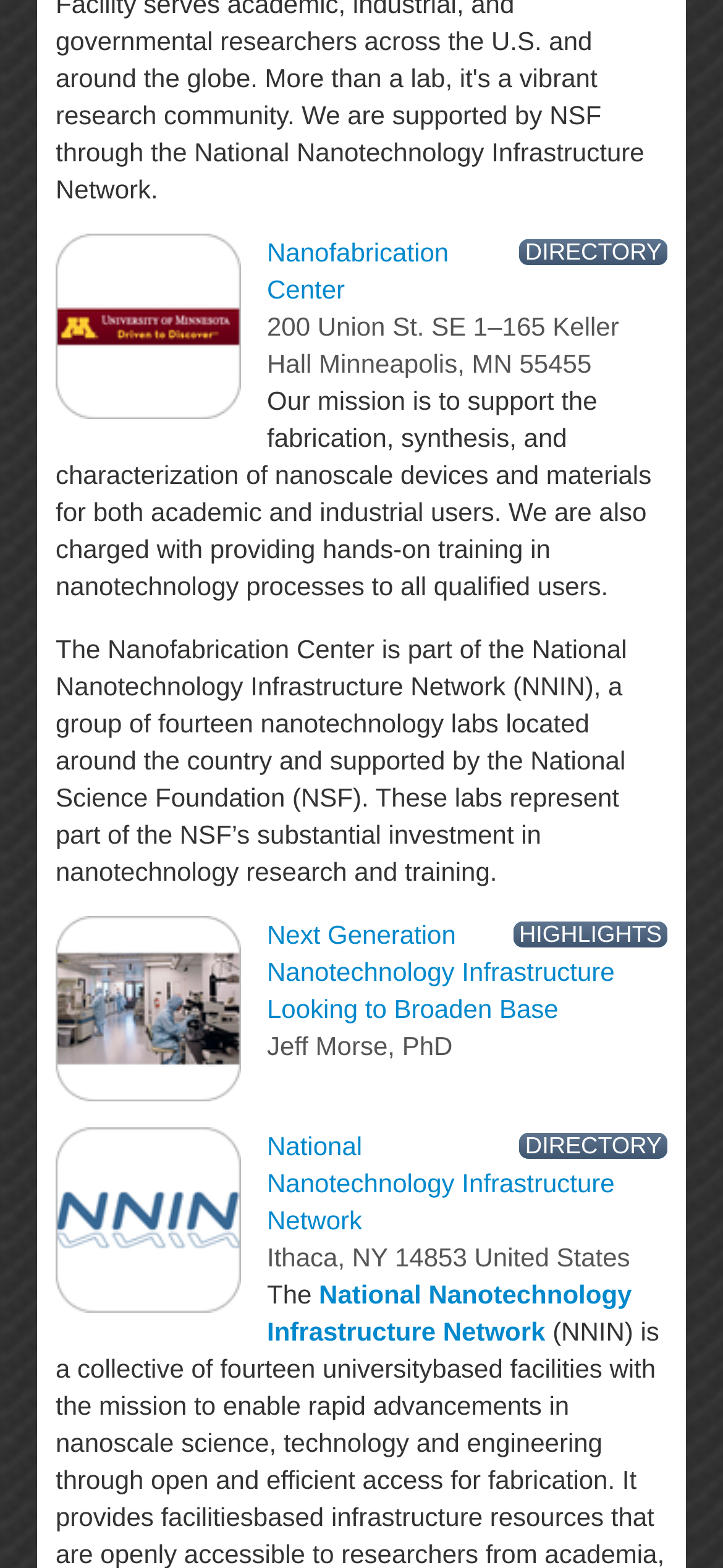For the given element description National Nanotechnology Infrastructure Network, determine the bounding box coordinates of the UI element. The coordinates should follow the format (top-left x, top-left y, bottom-right x, bottom-right y) and be within the range of 0 to 1.

[0.369, 0.815, 0.874, 0.857]